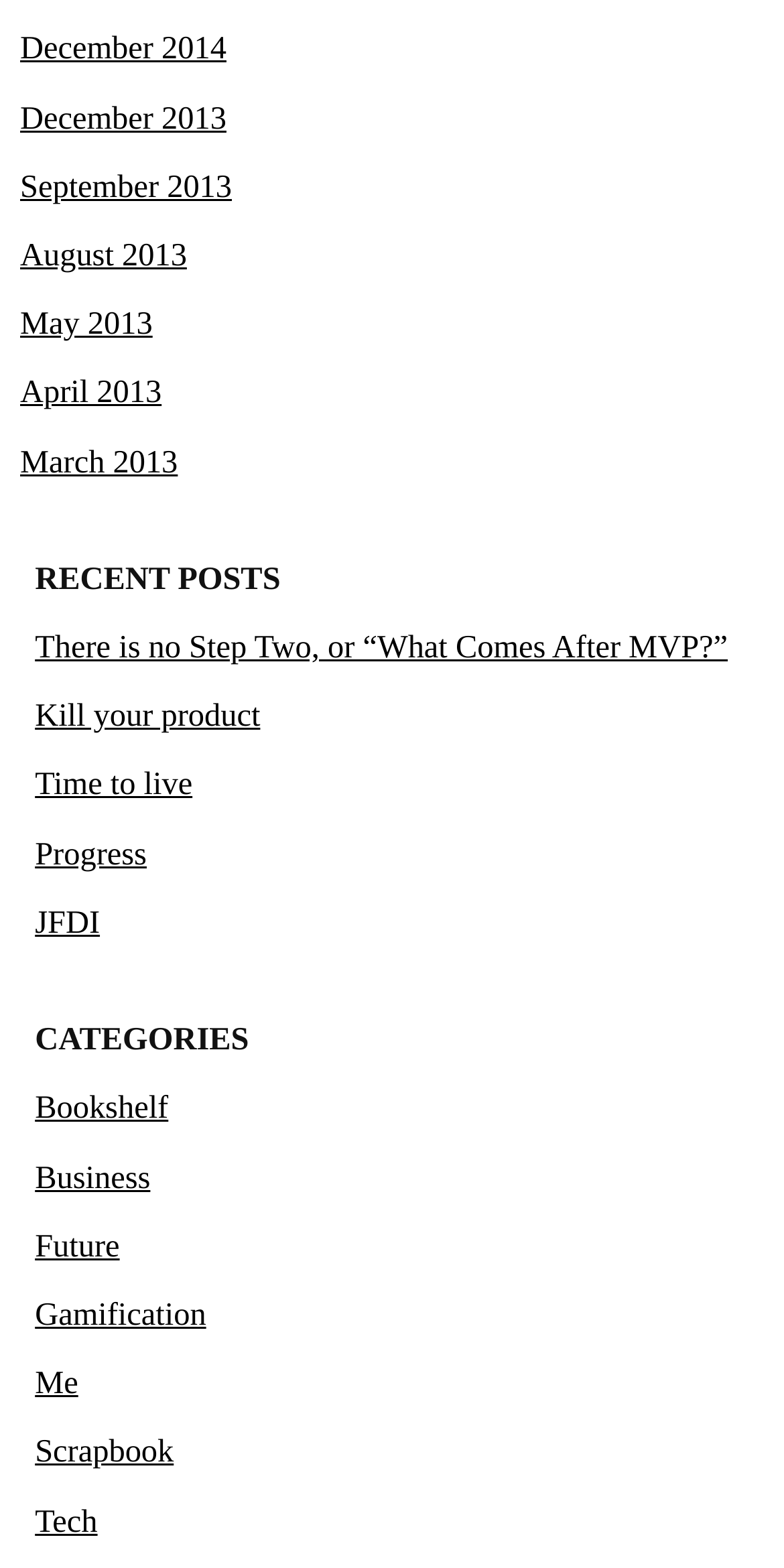How many recent posts are listed?
Based on the image, answer the question with a single word or brief phrase.

6